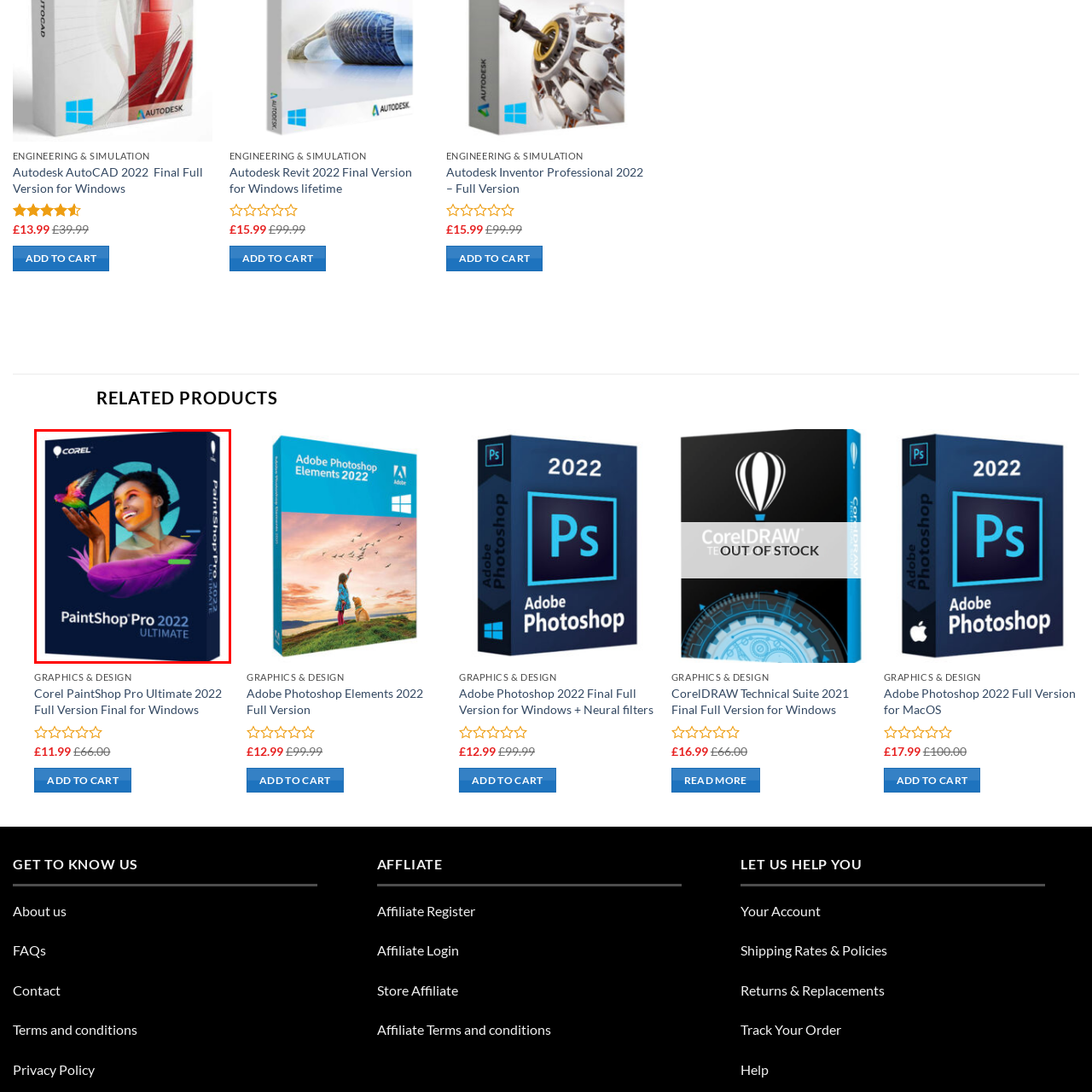What is the status of this software version?
Assess the image contained within the red bounding box and give a detailed answer based on the visual elements present in the image.

The title 'PaintShop Pro 2022 ULTIMATE' is prominently displayed at the bottom of the packaging, indicating that this is a comprehensive version of the software, offering a wide range of features and tools.